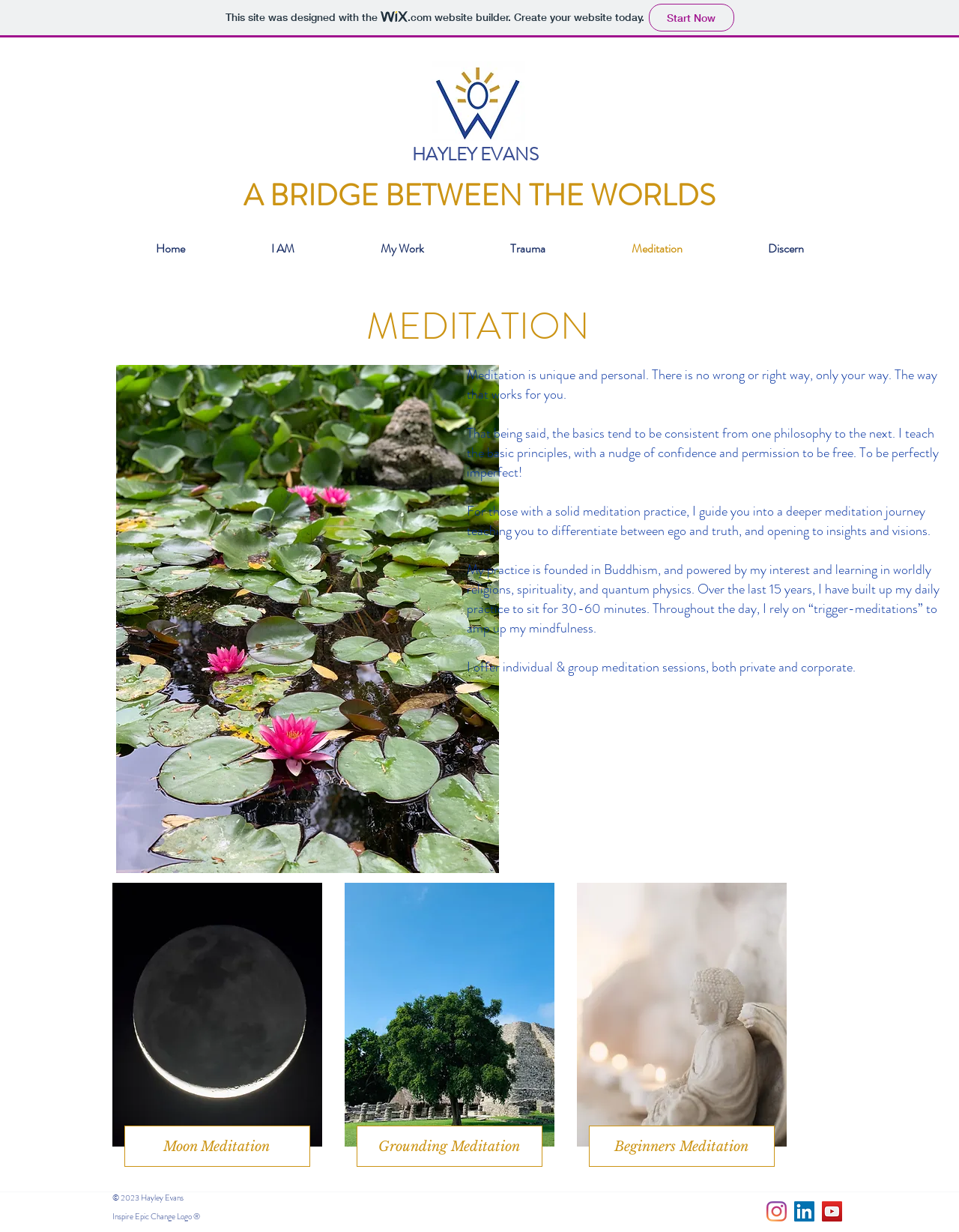Can you give a comprehensive explanation to the question given the content of the image?
What is the name of the meditation teacher?

The name of the meditation teacher can be found in the heading element 'HAYLEY EVANS' with bounding box coordinates [0.409, 0.115, 0.582, 0.136]. This element is a direct child of the root element and is located near the top of the webpage.